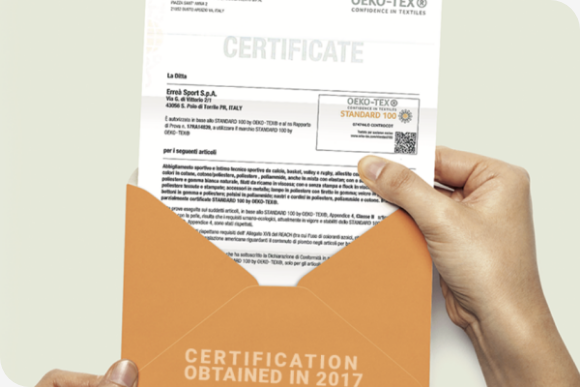What does the certification signify?
With the help of the image, please provide a detailed response to the question.

The certification signifies that the textile products have been tested for harmful substances, ensuring they are safe for human health, which reflects a commitment to quality and safety in textile manufacturing, showcasing the brand's dedication to environmental and consumer health standards.